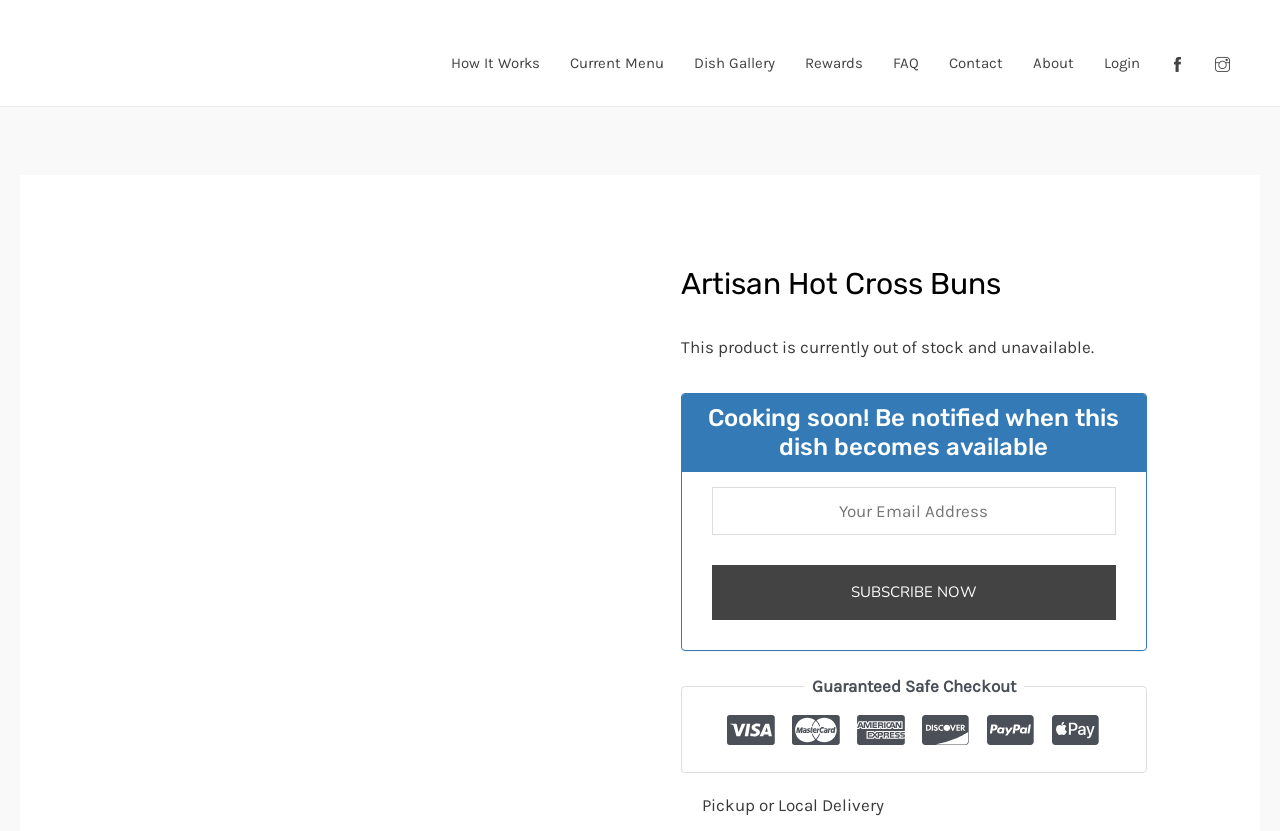Give a one-word or one-phrase response to the question:
What are the available delivery options?

Pickup or local delivery